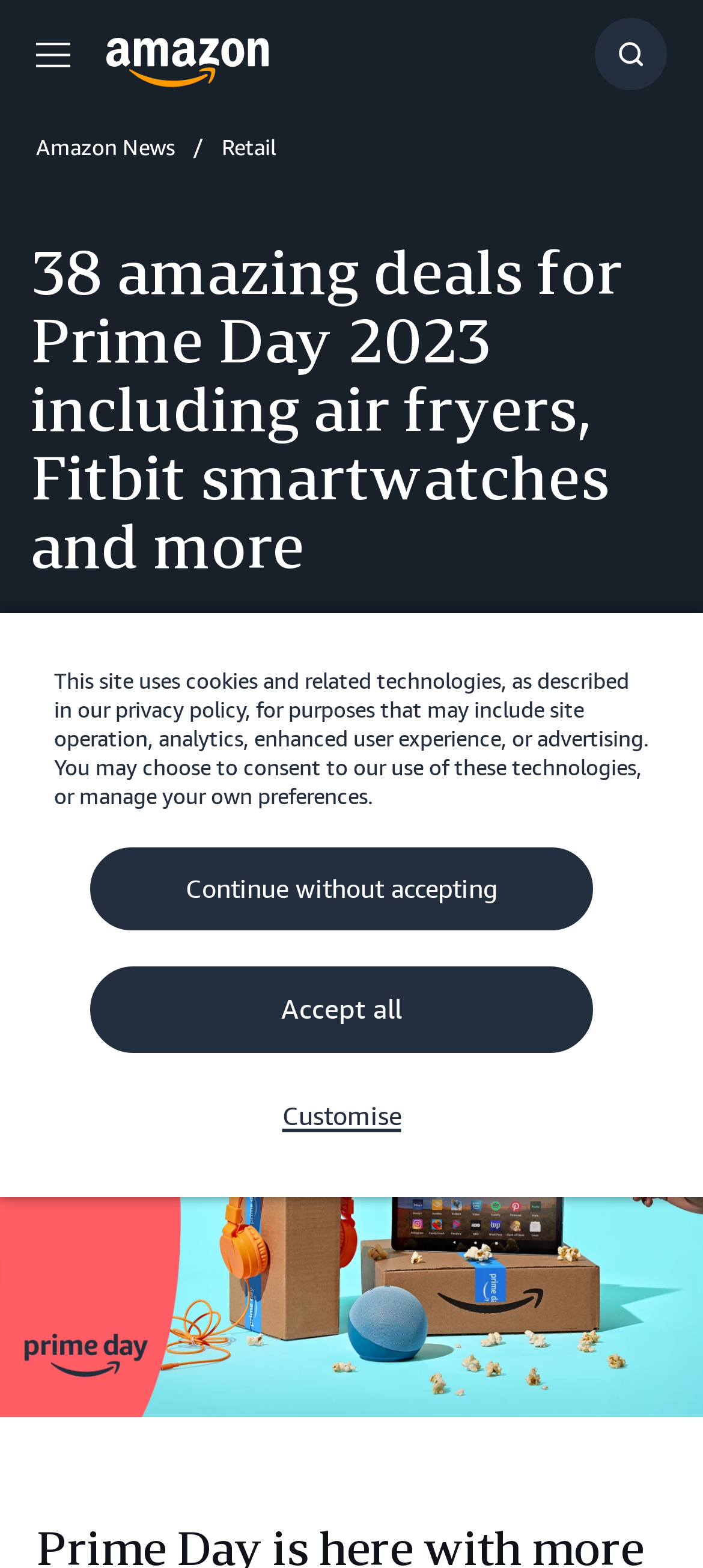Identify the bounding box coordinates of the clickable region to carry out the given instruction: "Copy the link".

[0.512, 0.623, 0.604, 0.646]